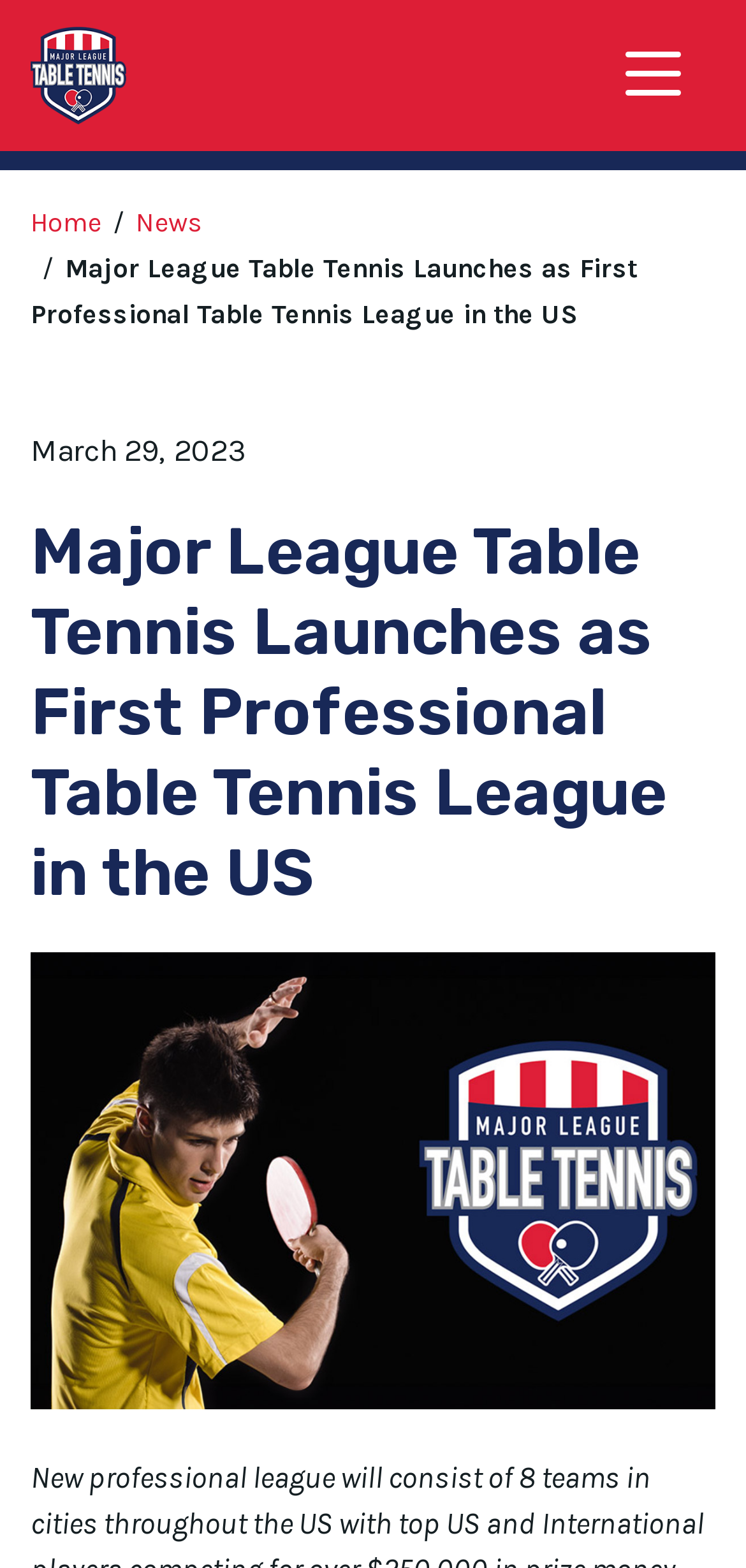Please locate and retrieve the main header text of the webpage.

Major League Table Tennis Launches as First Professional Table Tennis League in the US